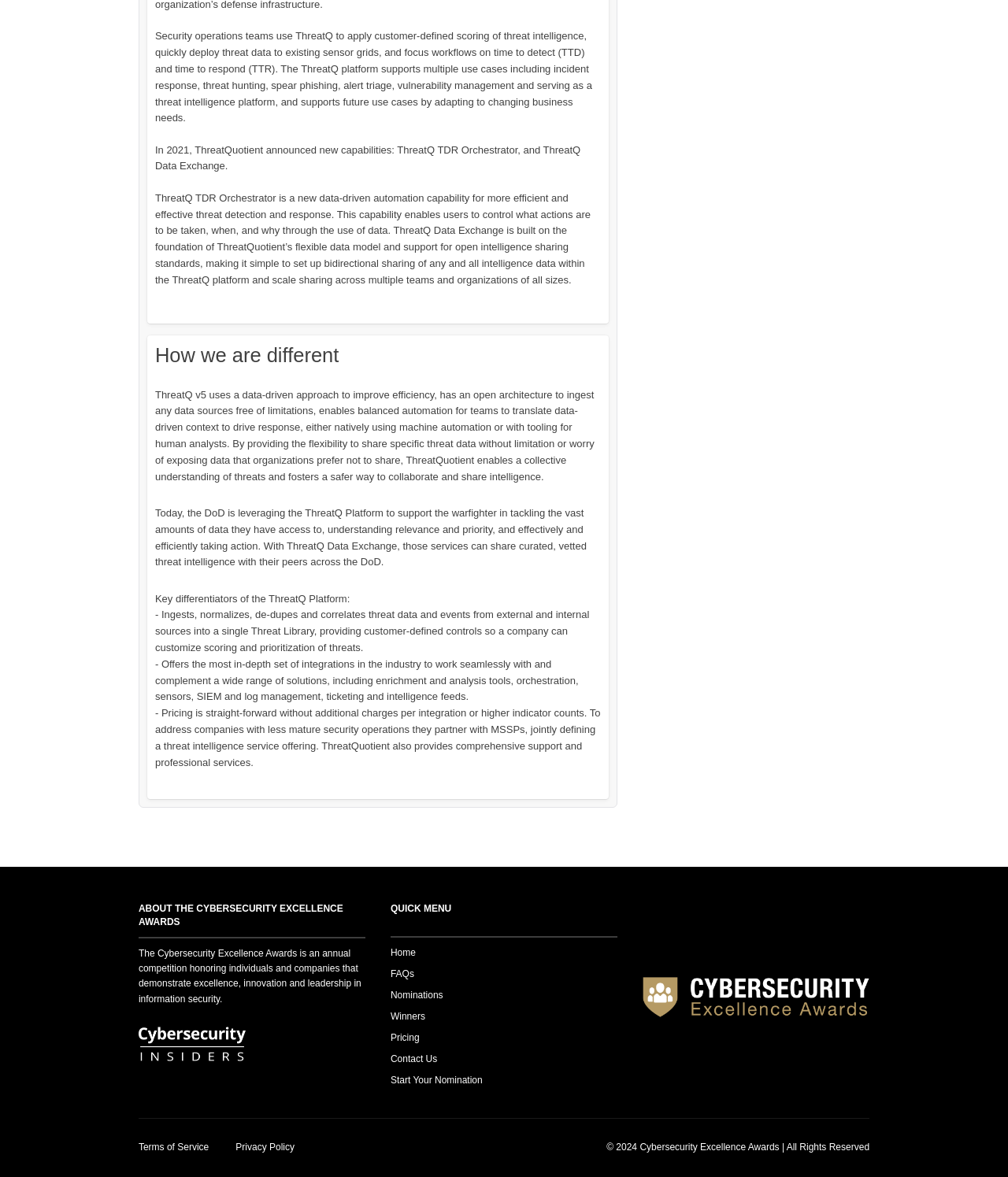Based on the element description: "Events", identify the UI element and provide its bounding box coordinates. Use four float numbers between 0 and 1, [left, top, right, bottom].

None